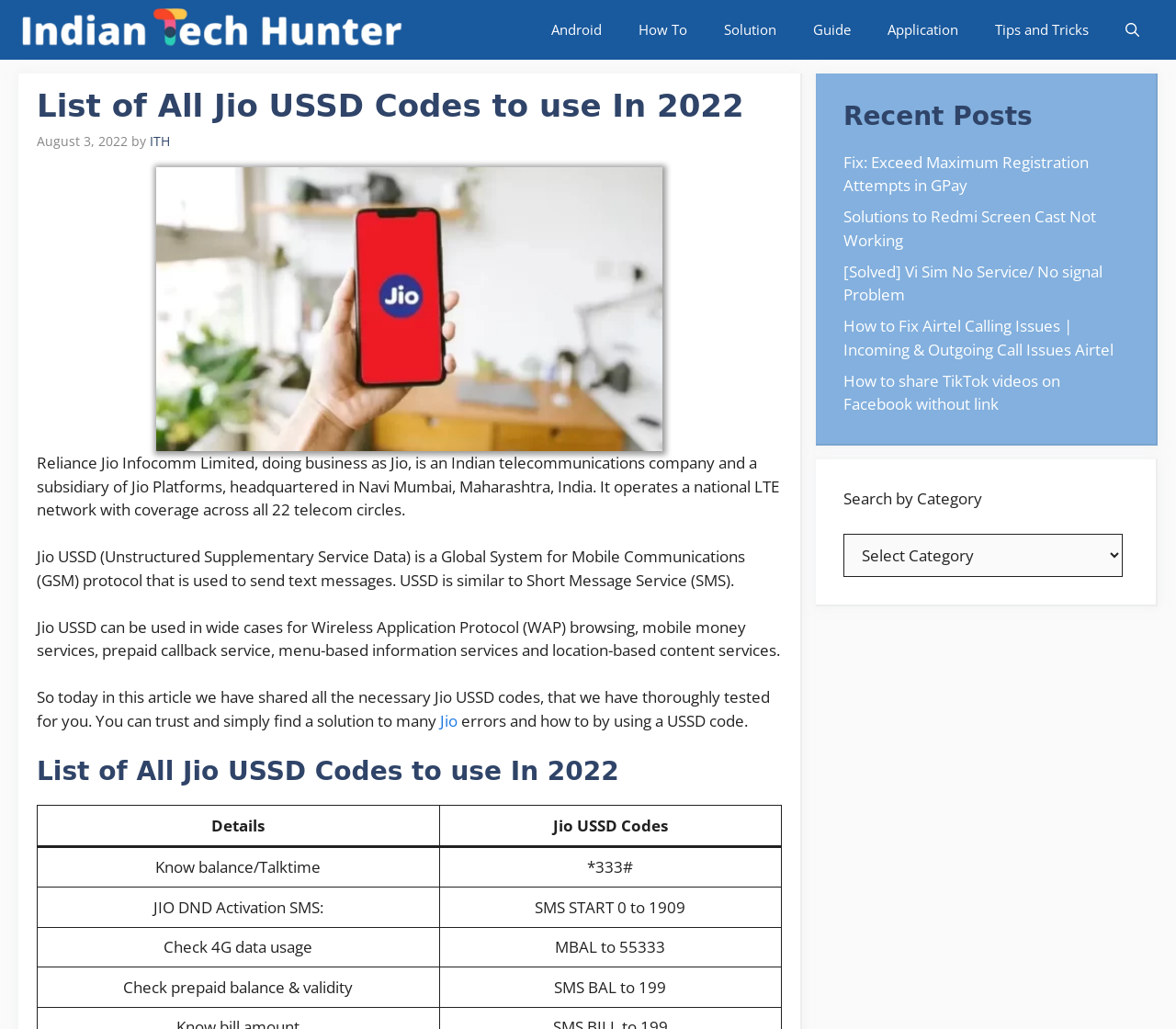What is Jio USSD used for?
Please provide a comprehensive answer to the question based on the webpage screenshot.

According to the webpage, Jio USSD can be used in wide cases for Wireless Application Protocol (WAP) browsing, mobile money services, prepaid callback service, menu-based information services and location-based content services.